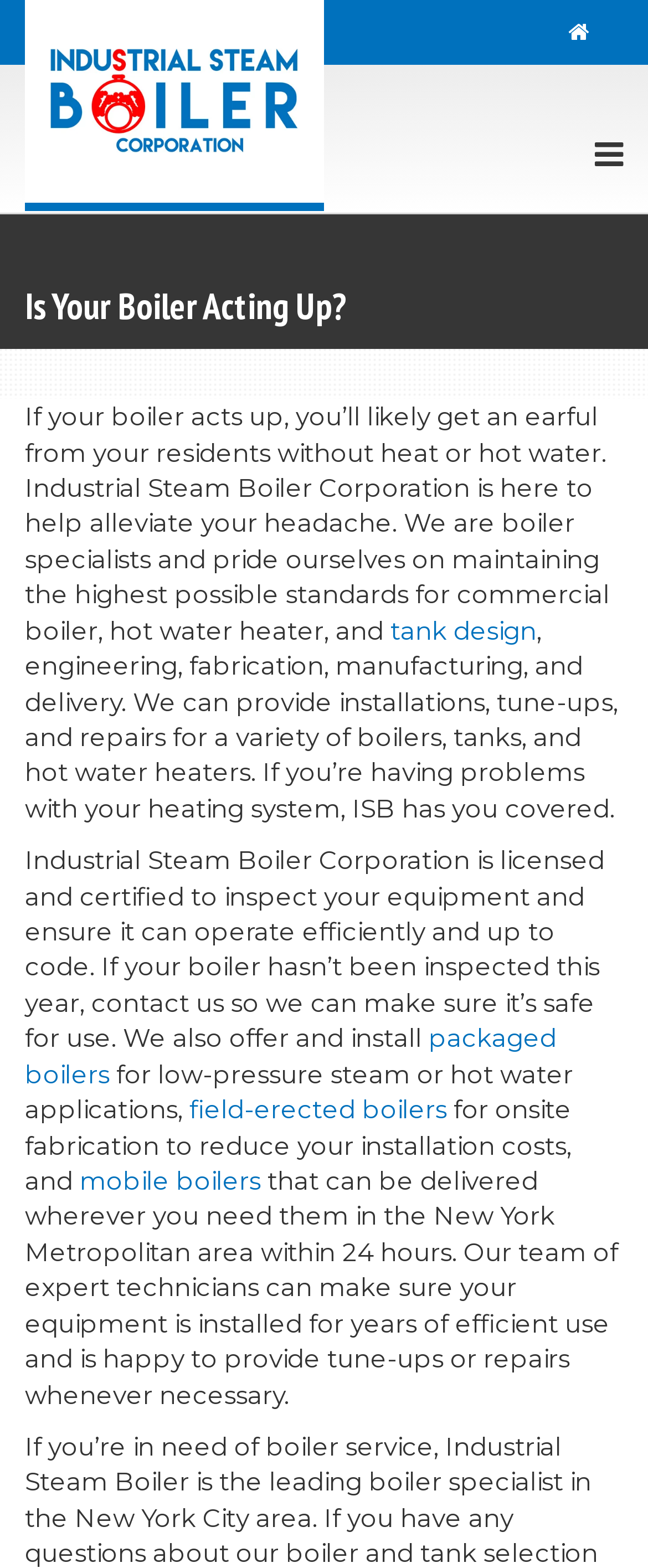What area does Industrial Steam Boiler Corporation serve?
Give a comprehensive and detailed explanation for the question.

The webpage mentions that Industrial Steam Boiler Corporation can deliver mobile boilers within 24 hours in the New York Metropolitan area, indicating that this is the area they serve.